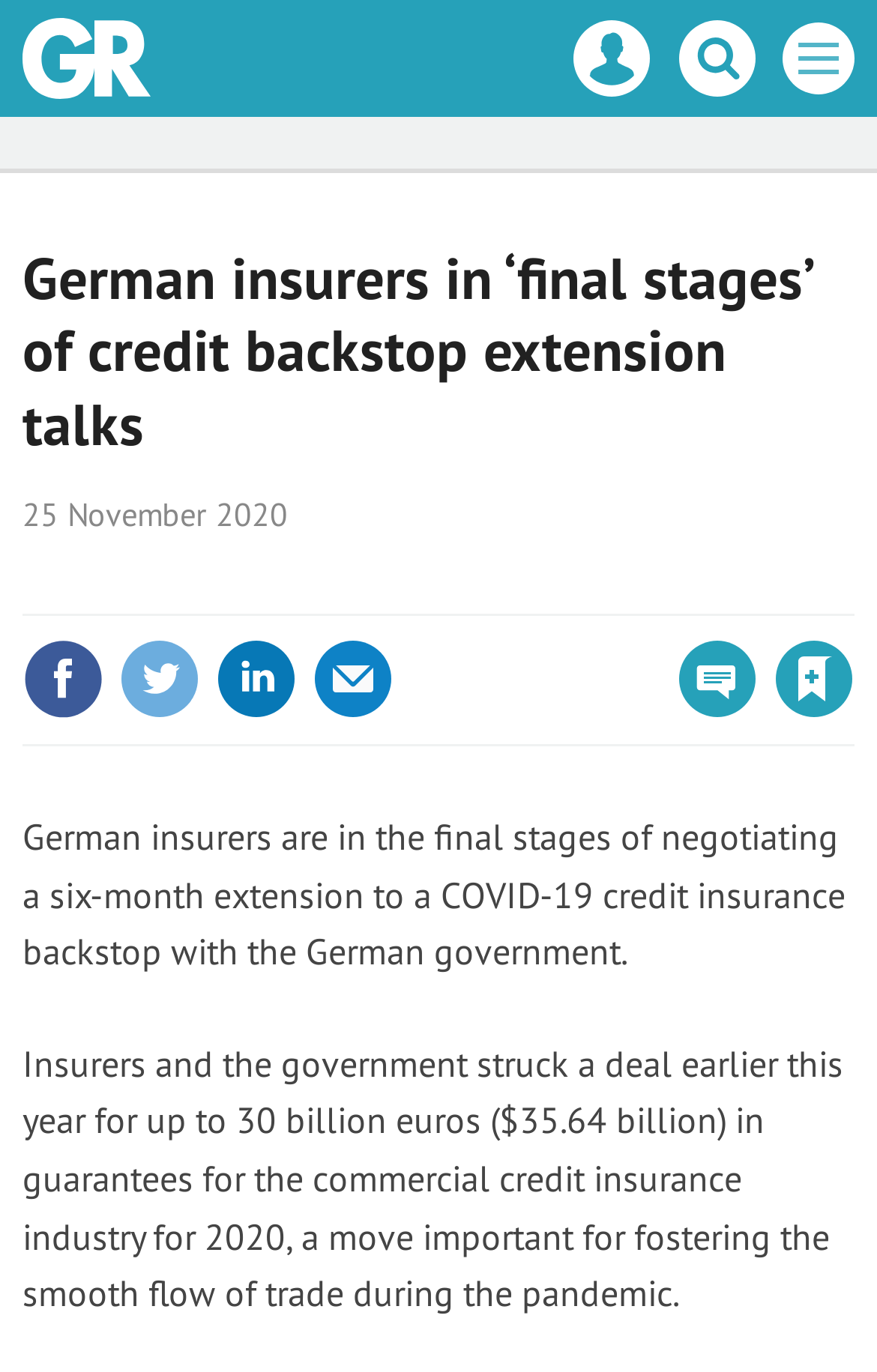Please determine and provide the text content of the webpage's heading.

German insurers in ‘final stages’ of credit backstop extension talks